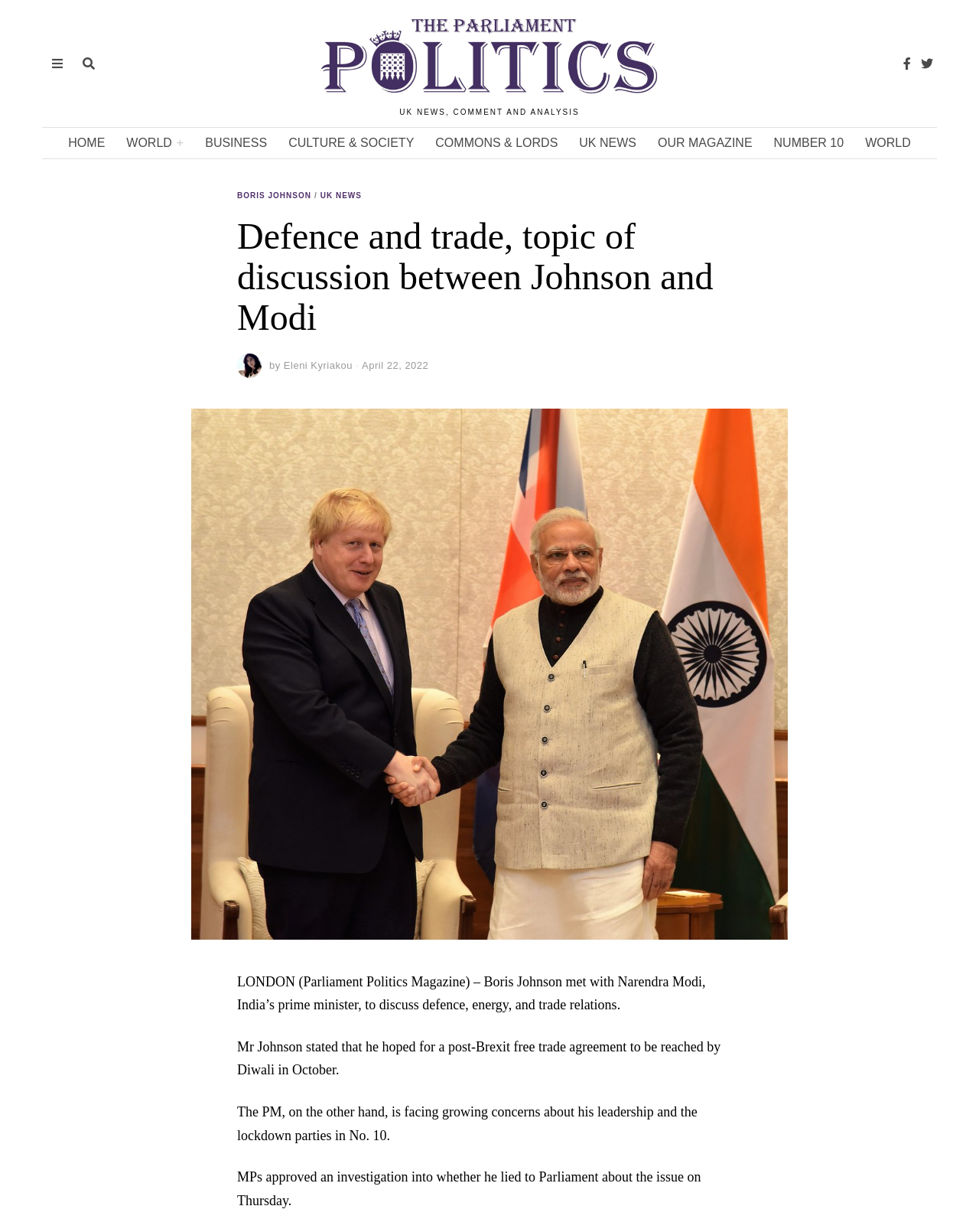Respond concisely with one word or phrase to the following query:
What is the investigation that MPs approved on Thursday?

Investigation into whether he lied to Parliament